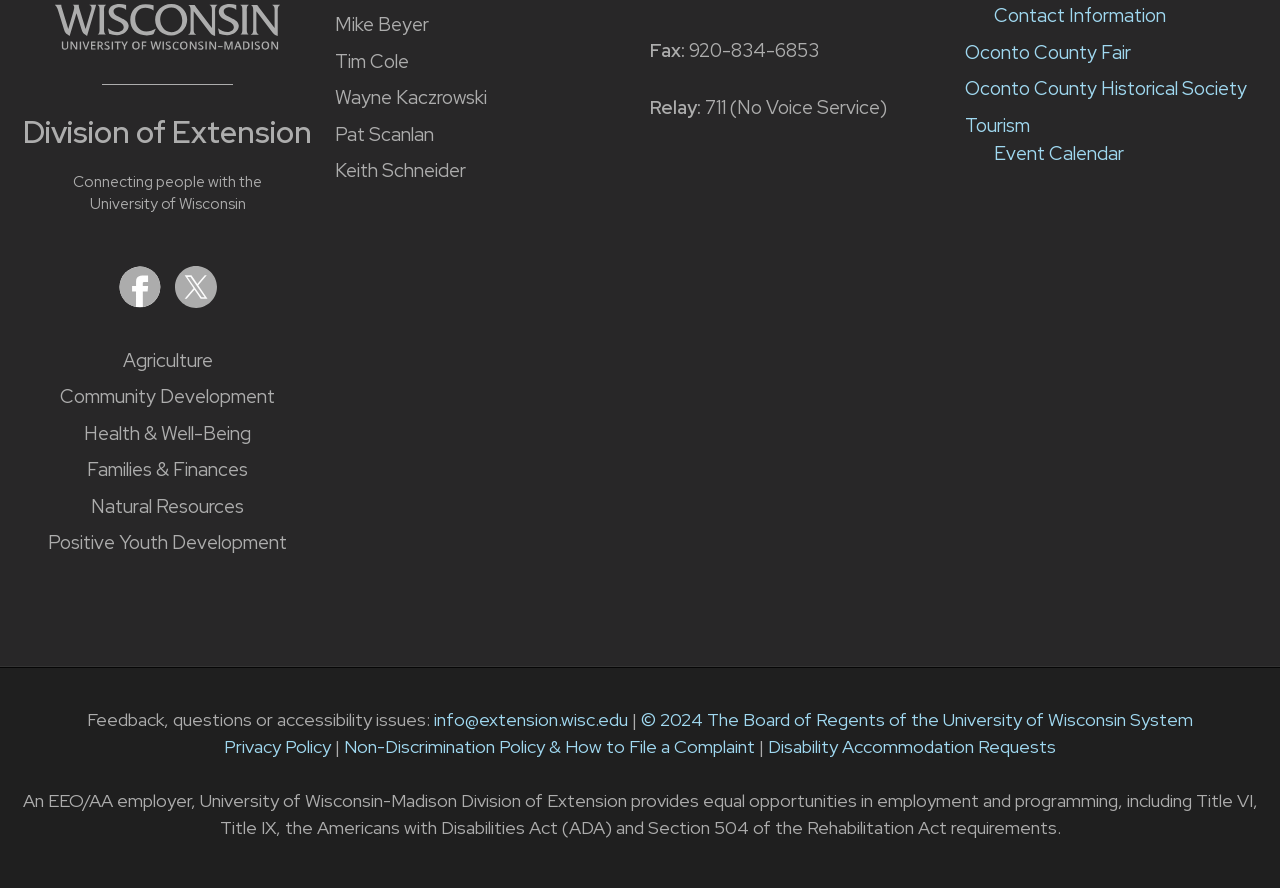Who are the contacts listed on the page?
Answer the question with as much detail as you can, using the image as a reference.

I found the answer by looking at the static text elements 'Mike Beyer', 'Tim Cole', 'Wayne Kaczrowski', 'Pat Scanlan', and 'Keith Schneider' which are listed together, suggesting that these are the contacts listed on the page.